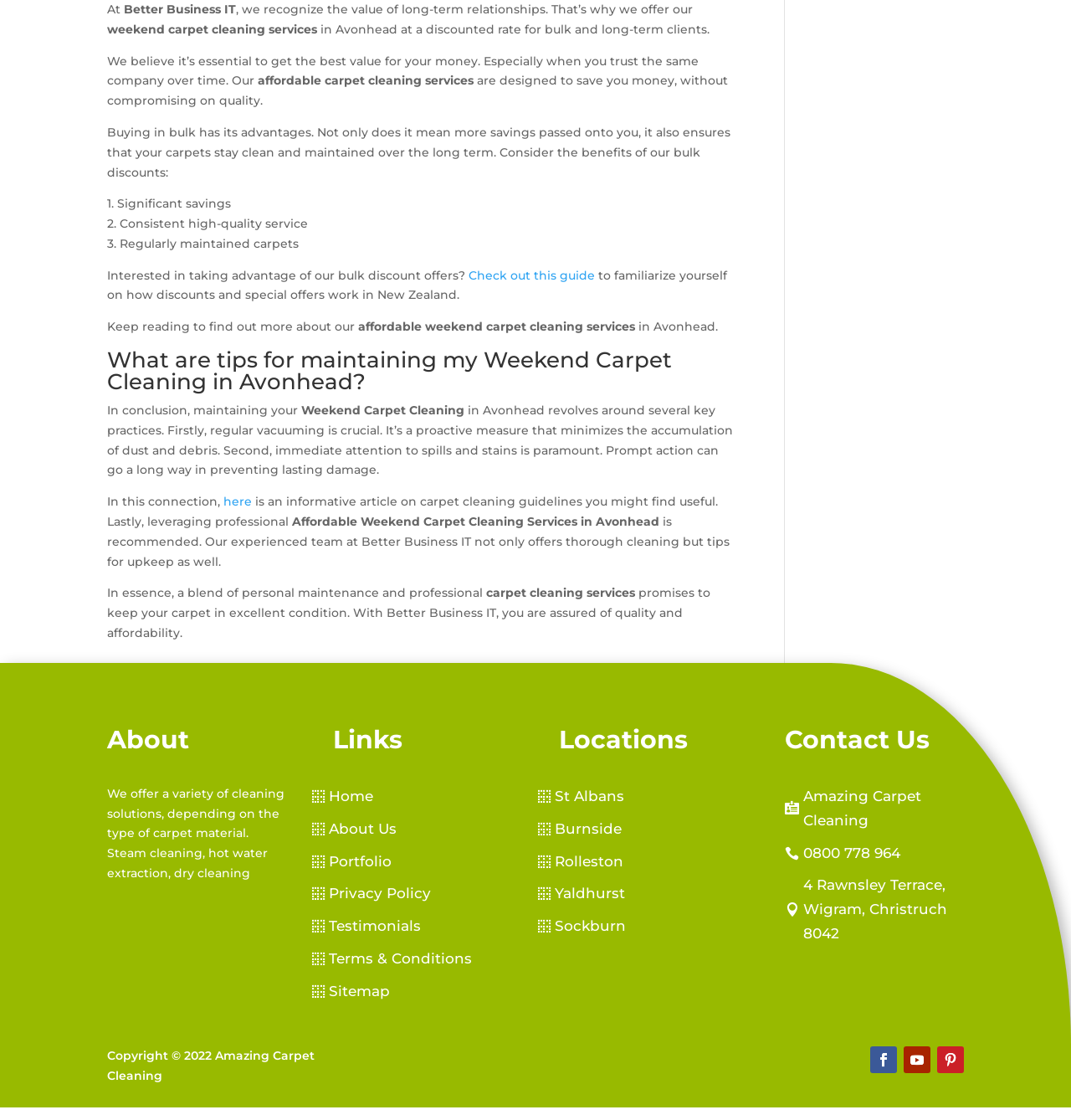What is the name of the company offering carpet cleaning services?
Refer to the image and provide a concise answer in one word or phrase.

Better Business IT